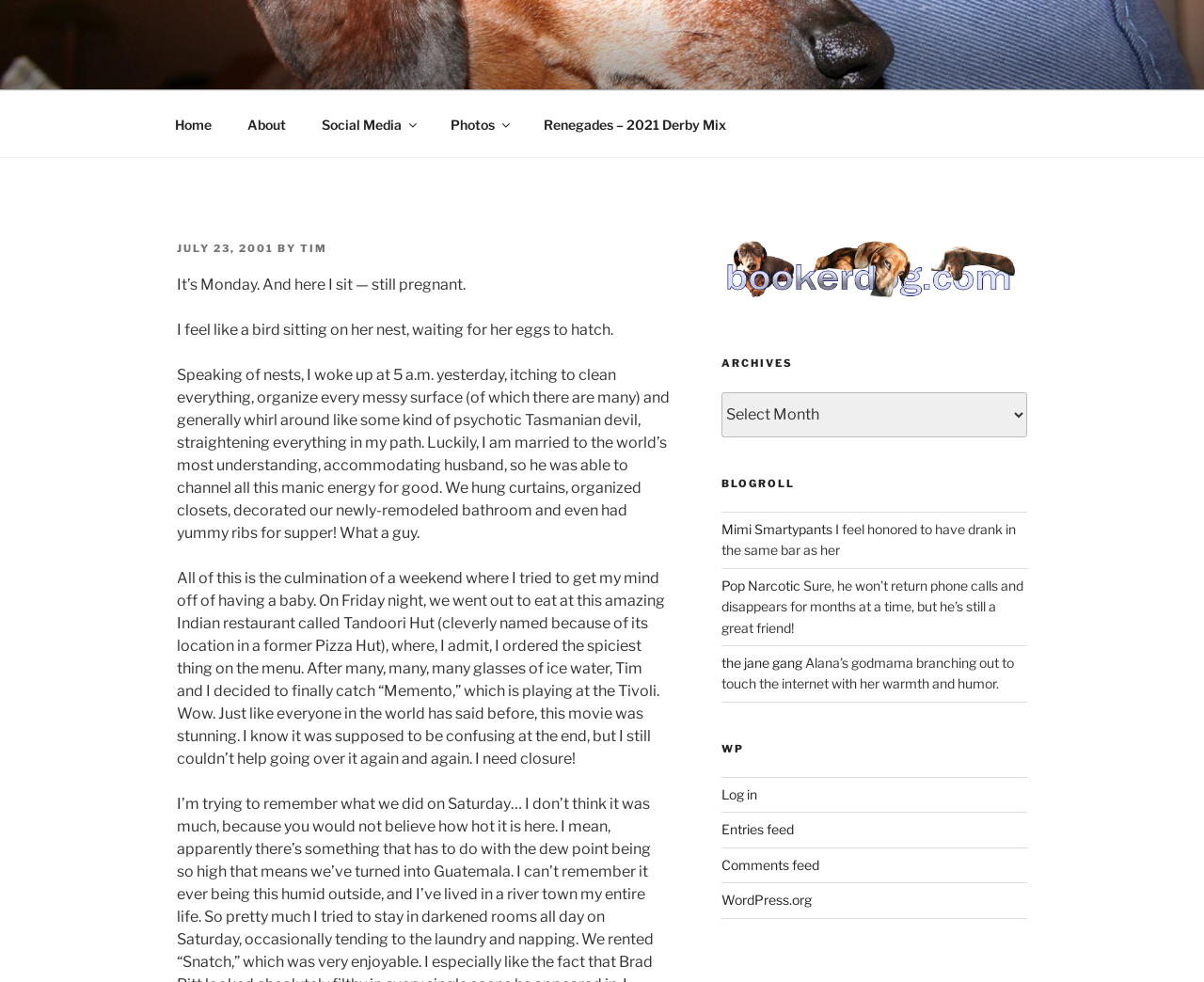Identify the coordinates of the bounding box for the element that must be clicked to accomplish the instruction: "Subscribe to the newsletter".

None